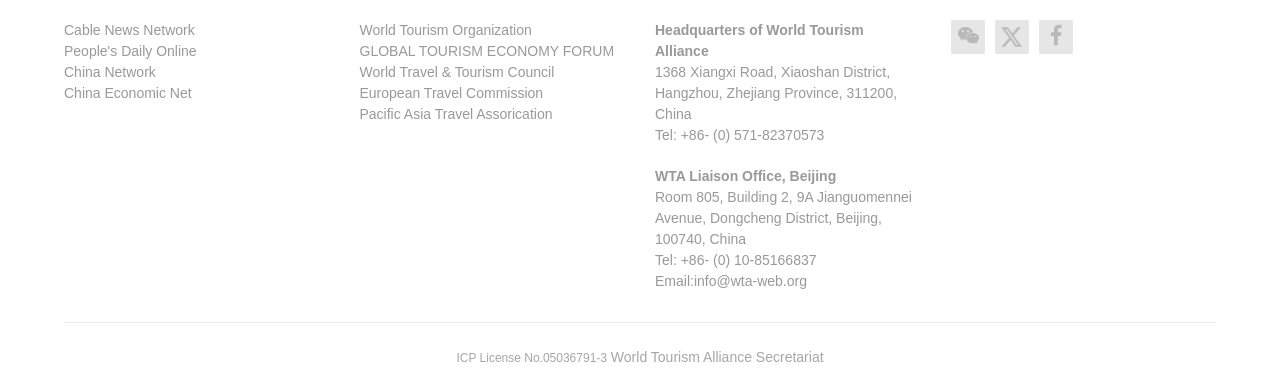Locate the bounding box coordinates of the clickable element to fulfill the following instruction: "Contact World Tourism Alliance via email". Provide the coordinates as four float numbers between 0 and 1 in the format [left, top, right, bottom].

[0.512, 0.69, 0.719, 0.744]